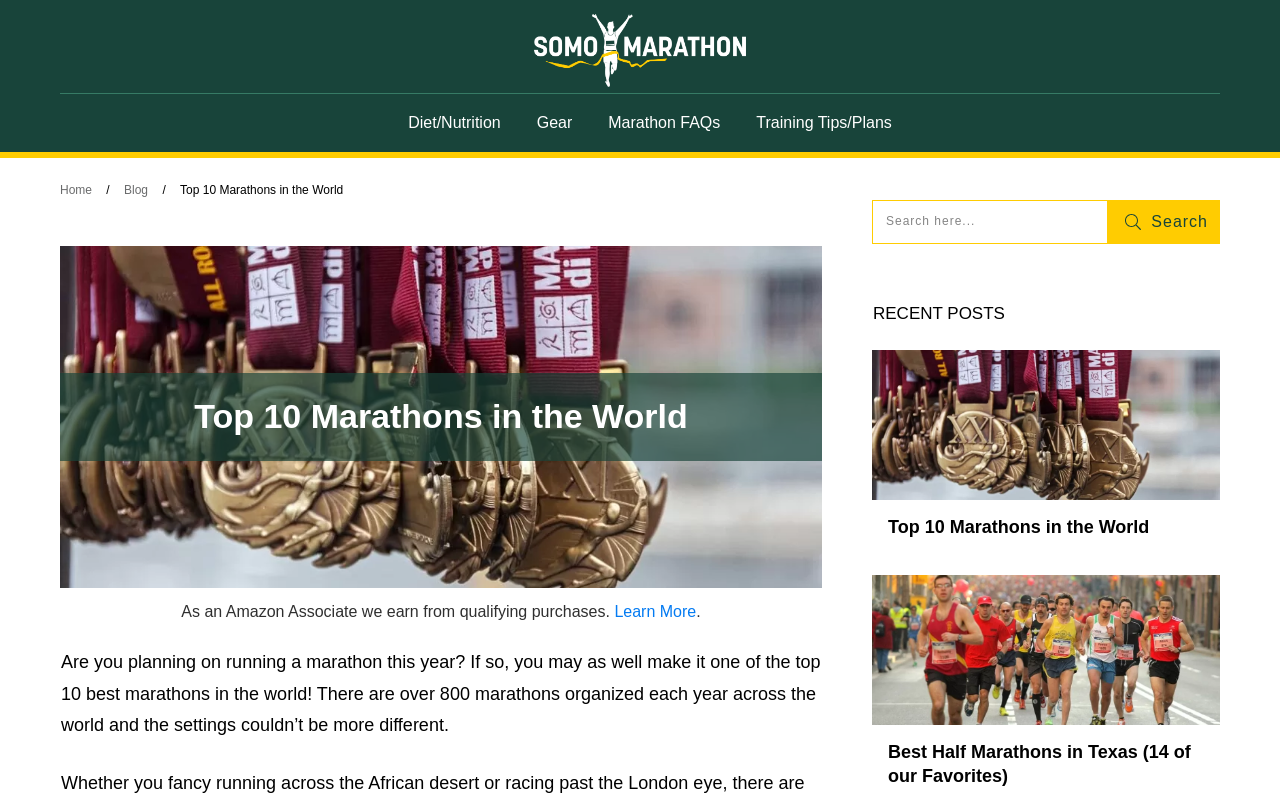Please determine the bounding box coordinates for the element that should be clicked to follow these instructions: "Click on the 'Diet/Nutrition' link".

[0.319, 0.134, 0.391, 0.174]